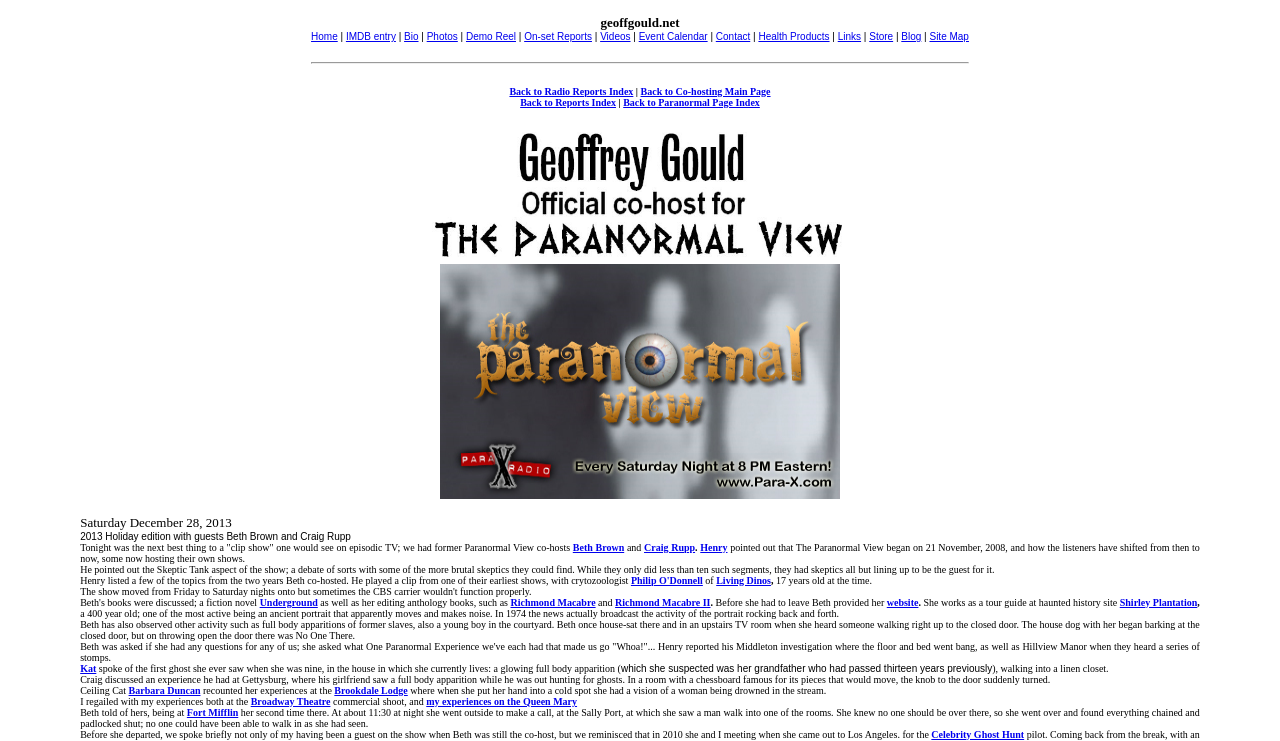Kindly respond to the following question with a single word or a brief phrase: 
What is the name of the radio show?

Paranormal View